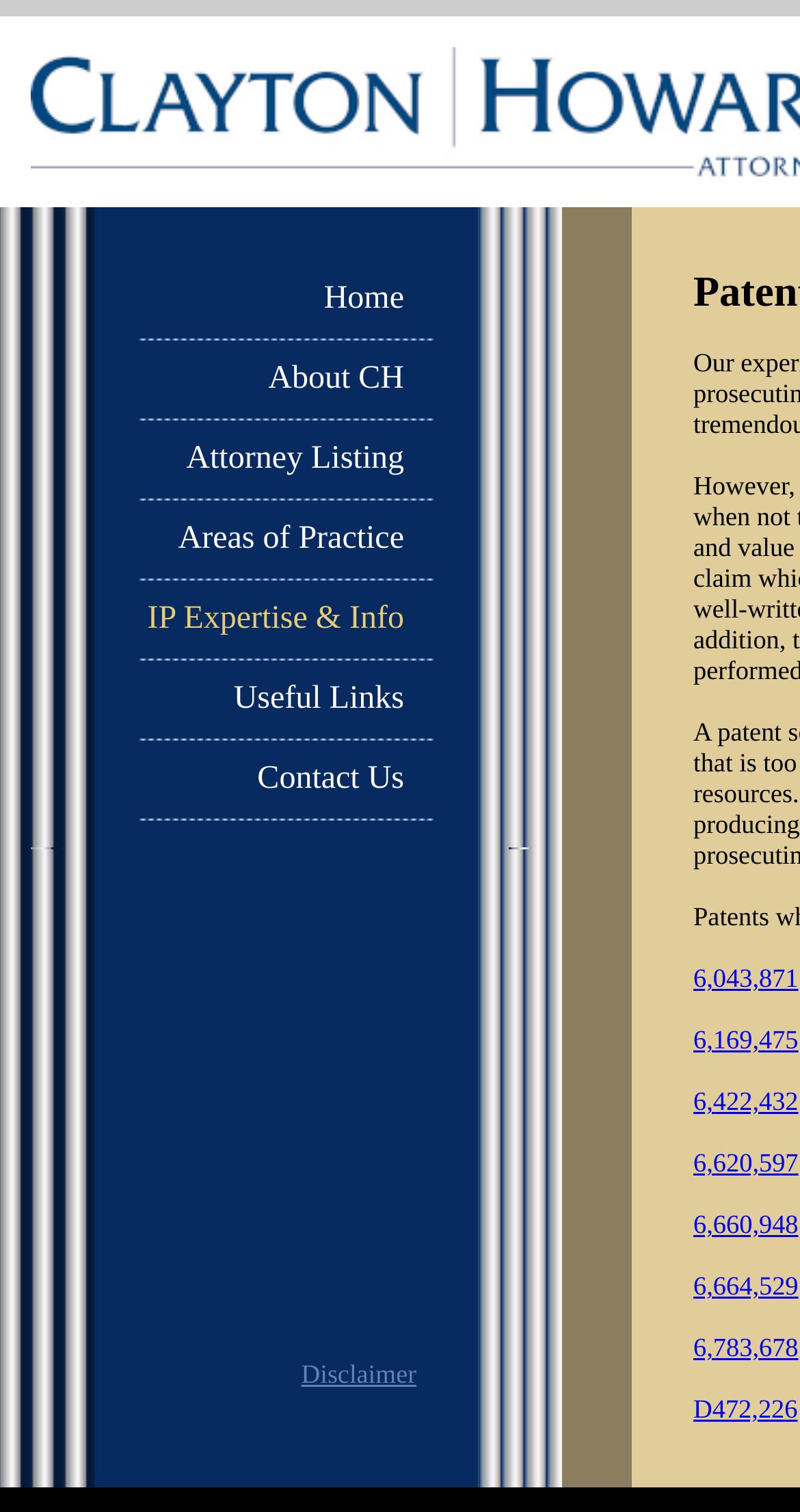Describe in detail what you see on the webpage.

The webpage is about Patents from Clayton Howarth & Cannon (CHC). At the top, there is a small image on the left side, and a table with multiple rows on the right side. The table has a navigation menu with links to different sections, including "Home", "About CH", "Attorney Listing", "Areas of Practice", "IP Expertise & Info", "Useful Links", and "Contact Us". Each link has a small image next to it.

On the right side of the page, there are three columns of images, with two images in the first column, one image in the second column, and six images in the third column. Below the table, there is a section with multiple links to patent numbers, such as "6,043,871", "6,169,475", and "D472,226".

At the bottom of the page, there is a disclaimer section with a link to a disclaimer page. The overall layout is organized, with clear headings and concise text.